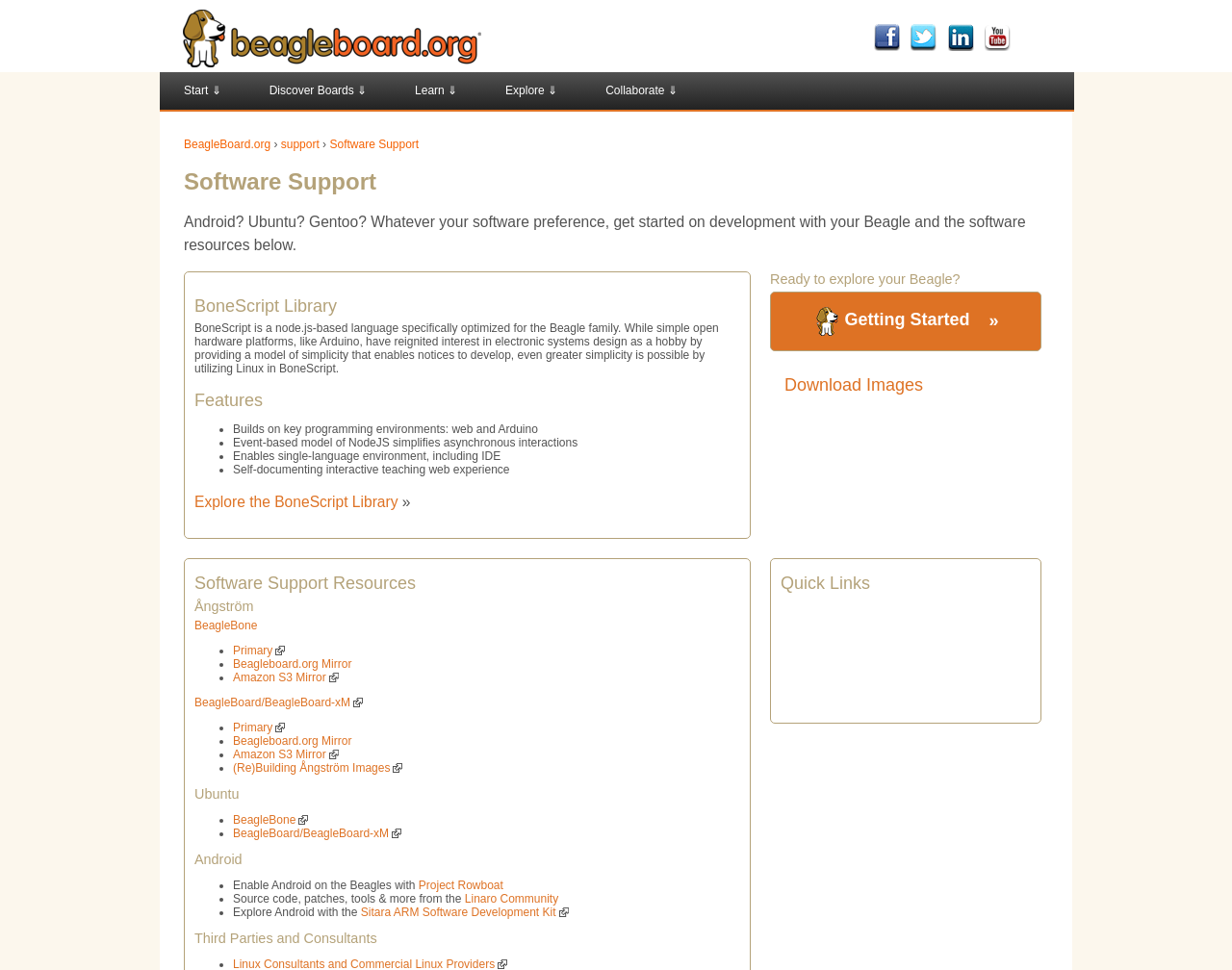Please locate the bounding box coordinates of the element that should be clicked to achieve the given instruction: "Learn more about Software Support".

[0.268, 0.142, 0.34, 0.156]